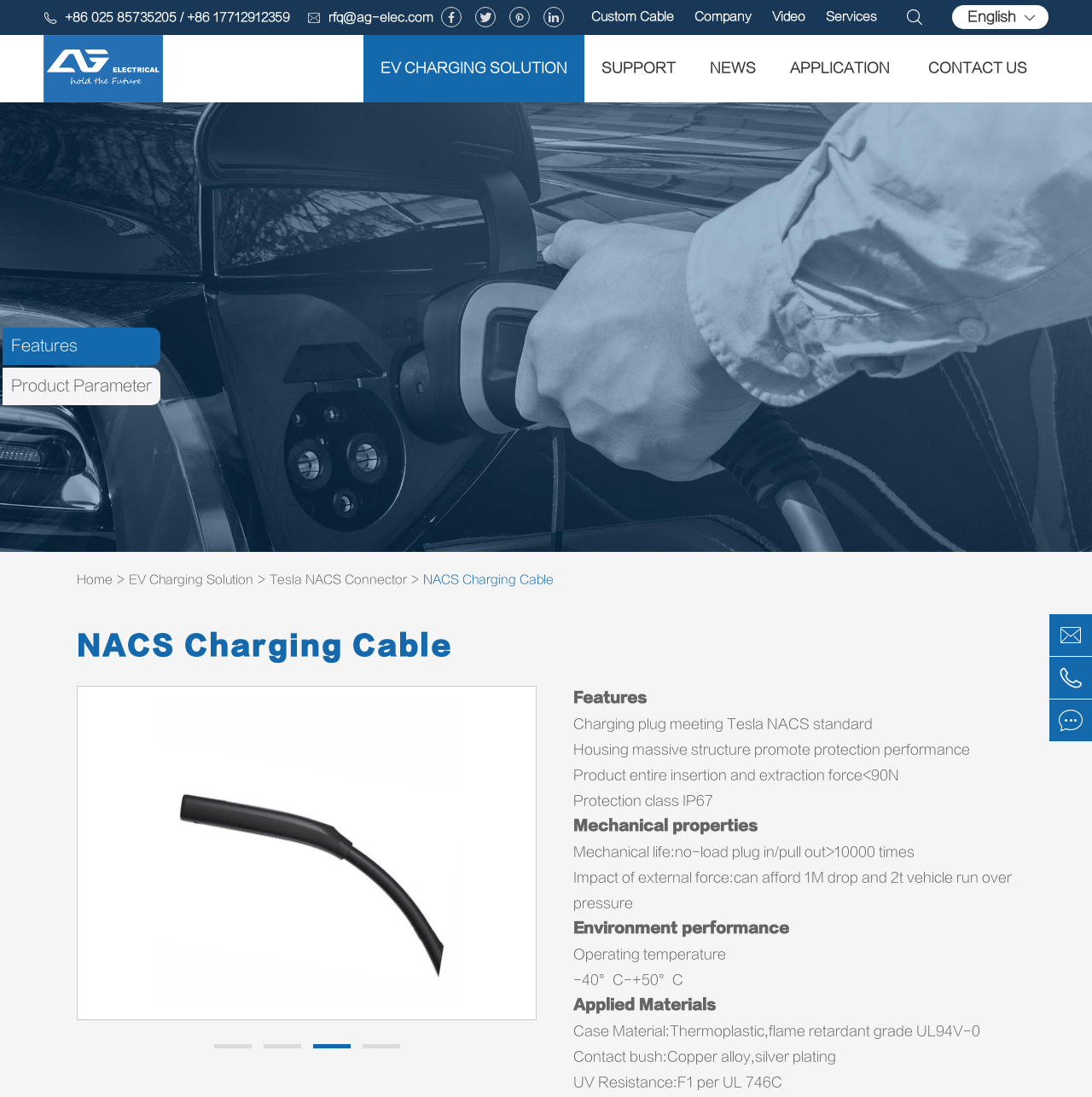Can you provide the bounding box coordinates for the element that should be clicked to implement the instruction: "Learn more about EV Portable Charger TYPE2 Mode 2"?

[0.295, 0.117, 0.64, 0.149]